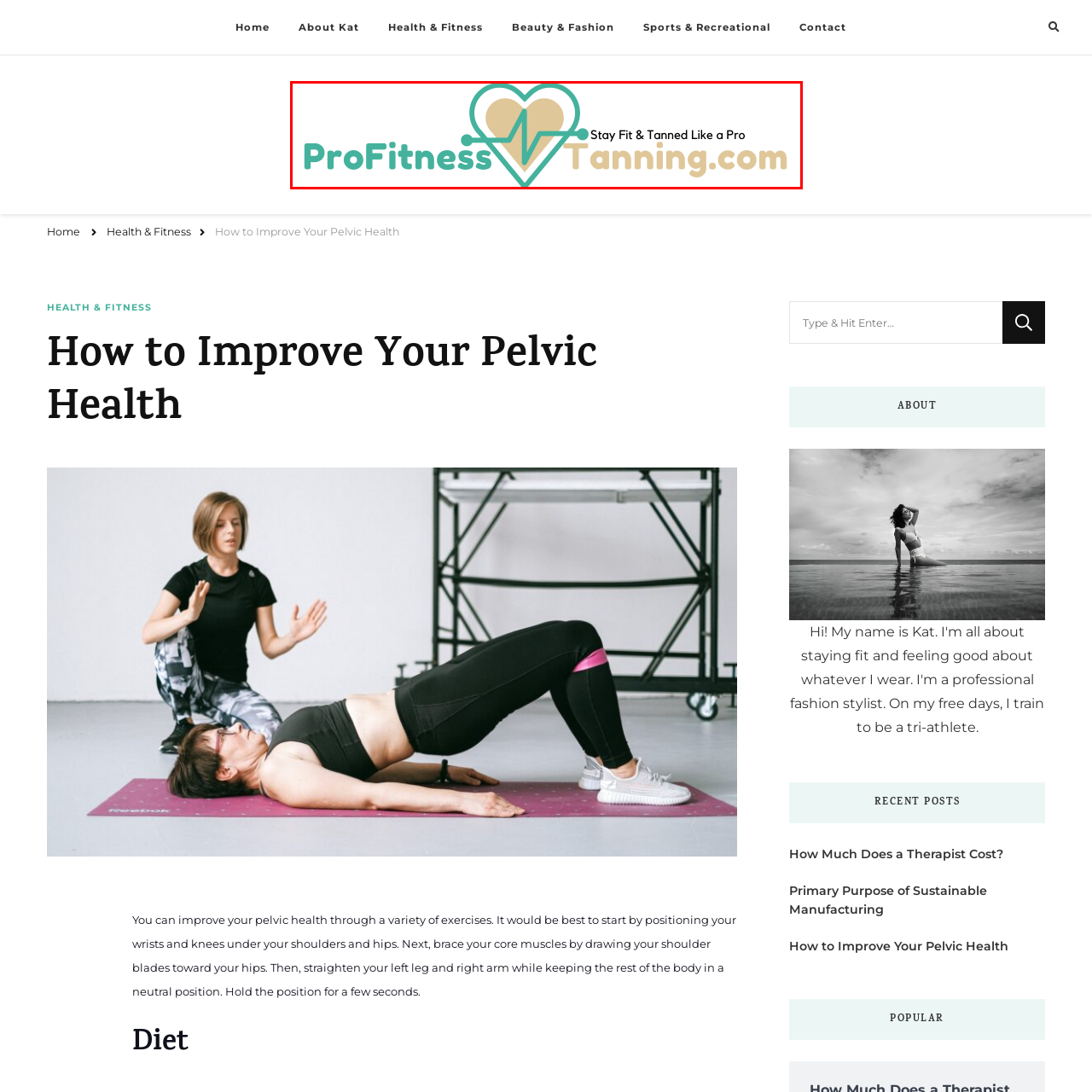What is the main theme of the brand?  
Concentrate on the image marked with the red box and respond with a detailed answer that is fully based on the content of the image.

The logo and tagline of ProFitness Tanning convey a strong emphasis on promoting both fitness and skincare, aligning with the brand's mission to help individuals achieve a balanced lifestyle through exercise and effective tanning solutions.